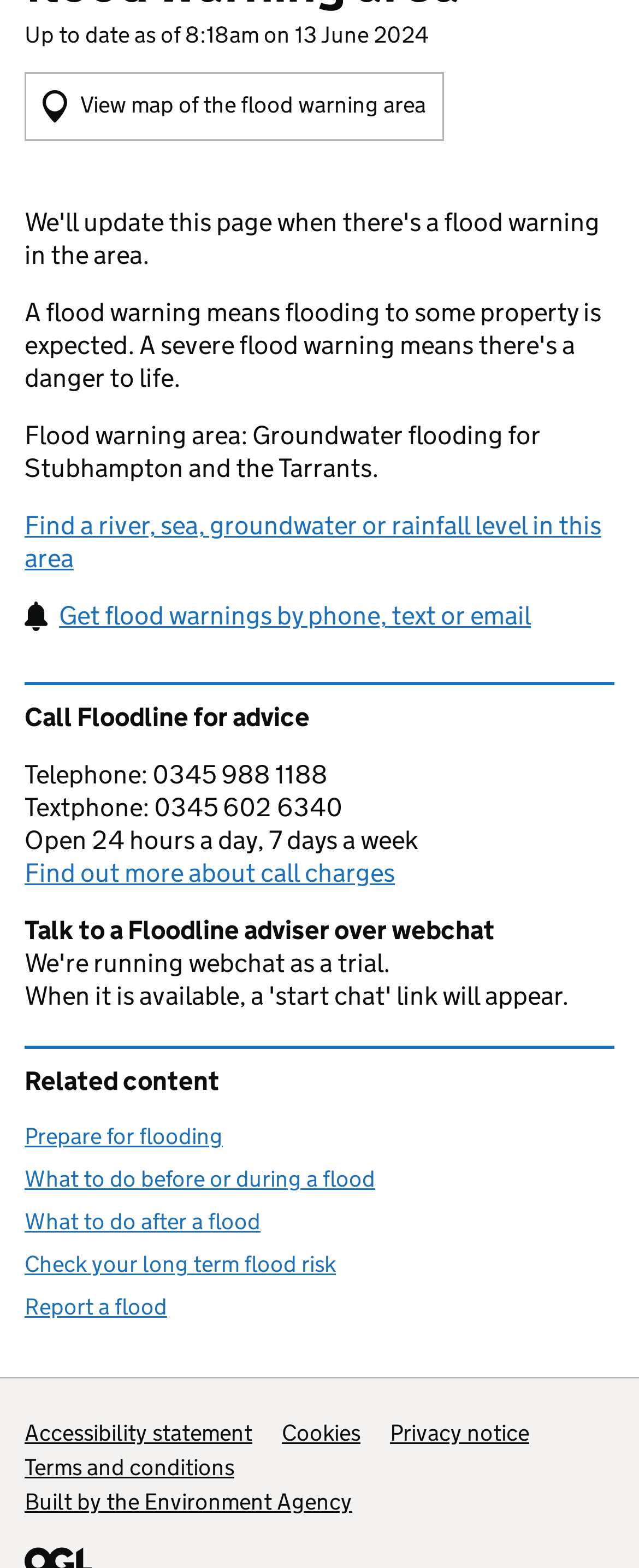What is the current flood warning area?
Please ensure your answer is as detailed and informative as possible.

I found this information by looking at the StaticText element with the text 'Flood warning area: Groundwater flooding for Stubhampton and the Tarrants.' which is located at the top of the webpage.